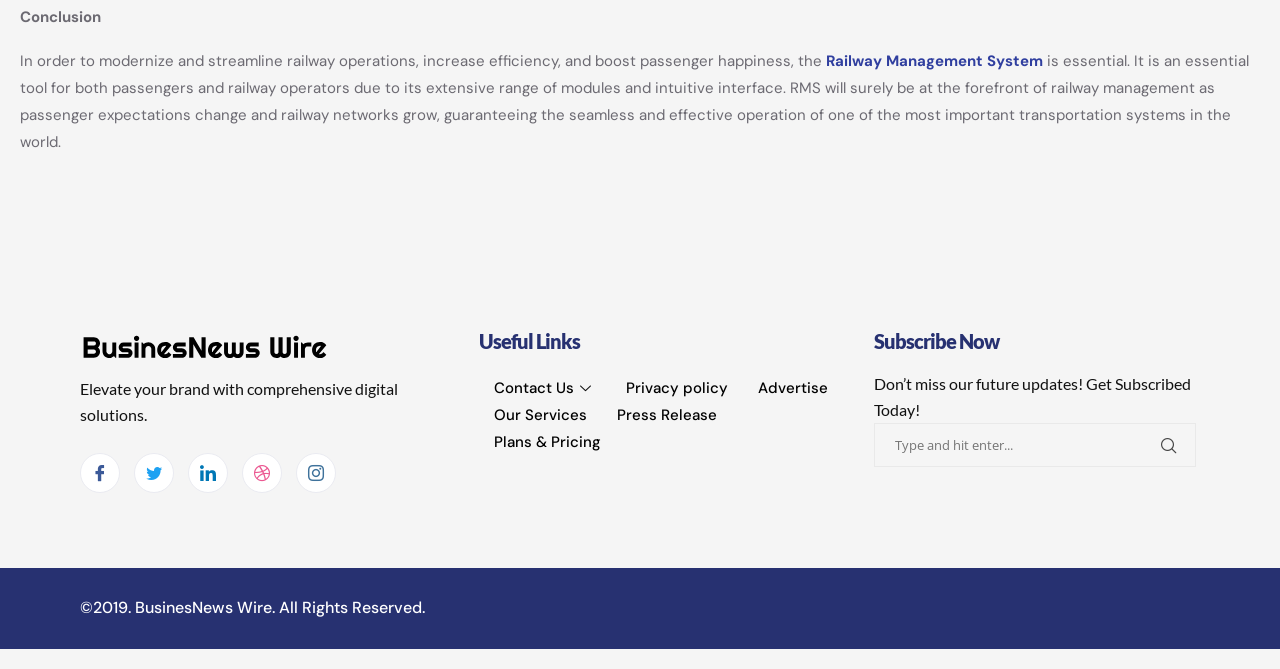What is the company name of the logo?
Using the visual information, respond with a single word or phrase.

BusinesNews Wire